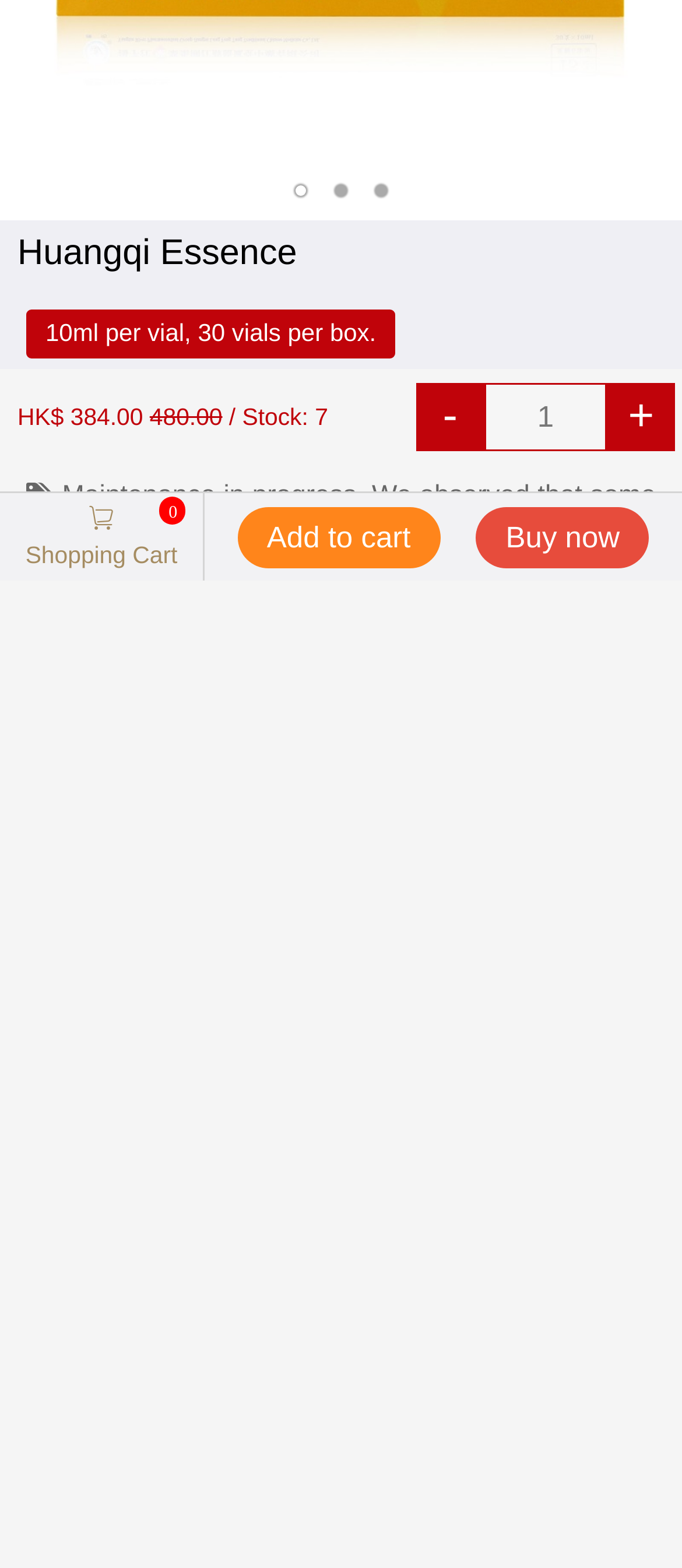Identify the bounding box for the given UI element using the description provided. Coordinates should be in the format (top-left x, top-left y, bottom-right x, bottom-right y) and must be between 0 and 1. Here is the description: Product feature

[0.0, 0.736, 0.354, 0.754]